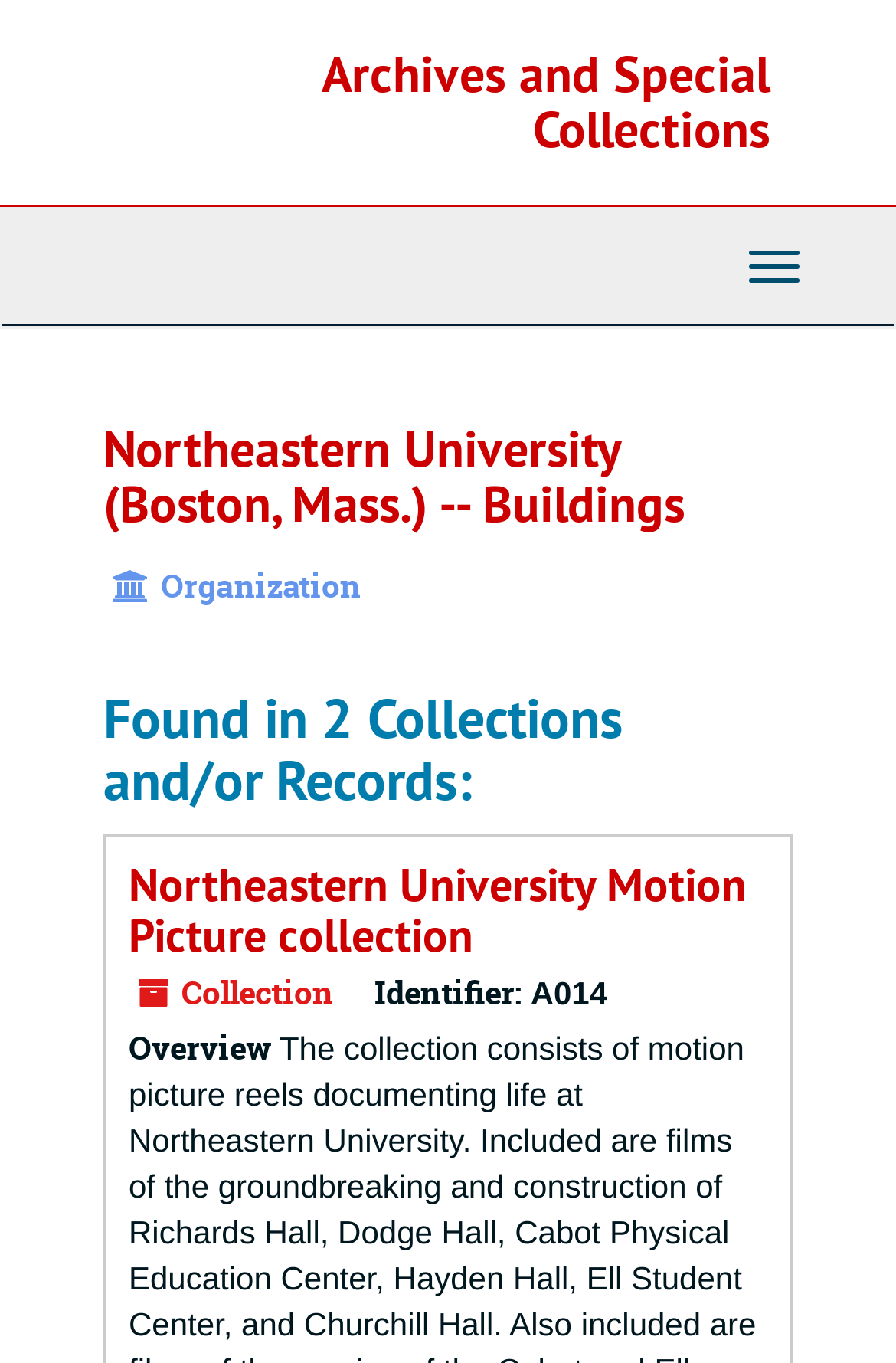What is the principal heading displayed on the webpage?

Northeastern University (Boston, Mass.) -- Buildings